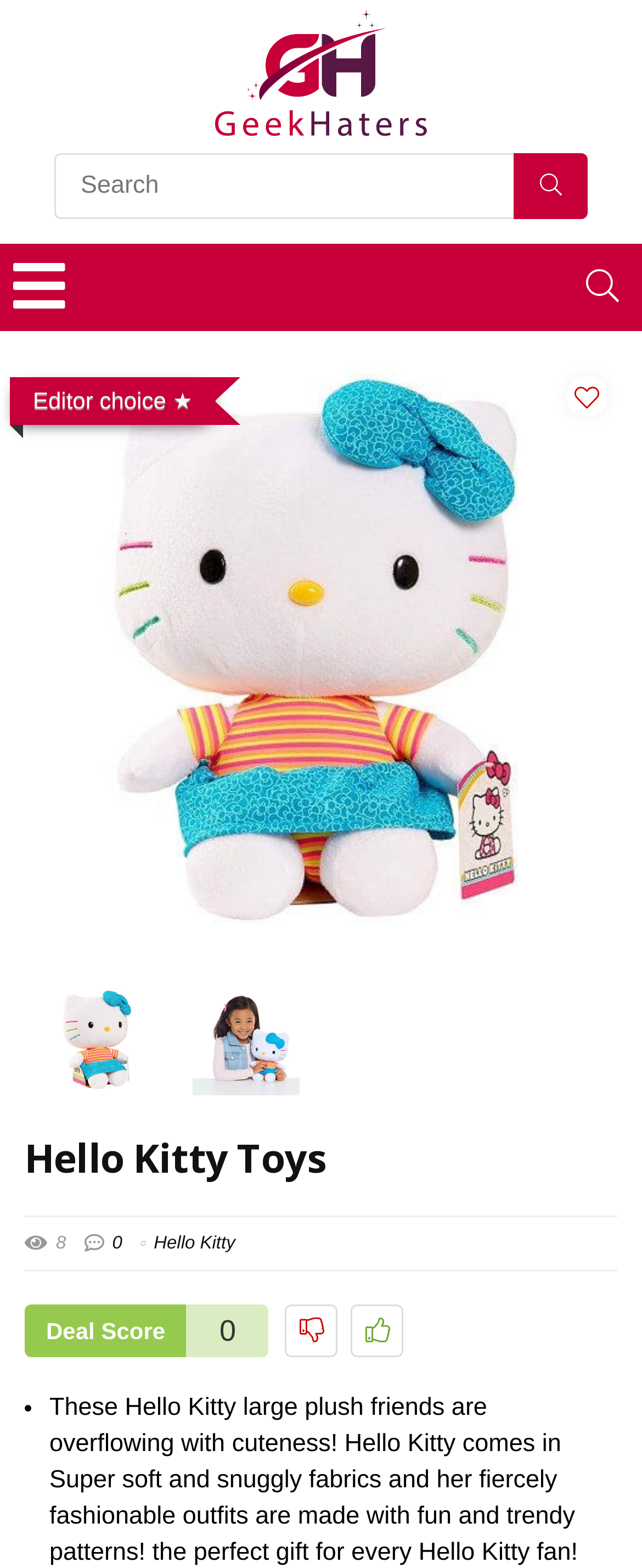Please identify the bounding box coordinates of the element on the webpage that should be clicked to follow this instruction: "Vote down". The bounding box coordinates should be given as four float numbers between 0 and 1, formatted as [left, top, right, bottom].

[0.445, 0.832, 0.527, 0.866]